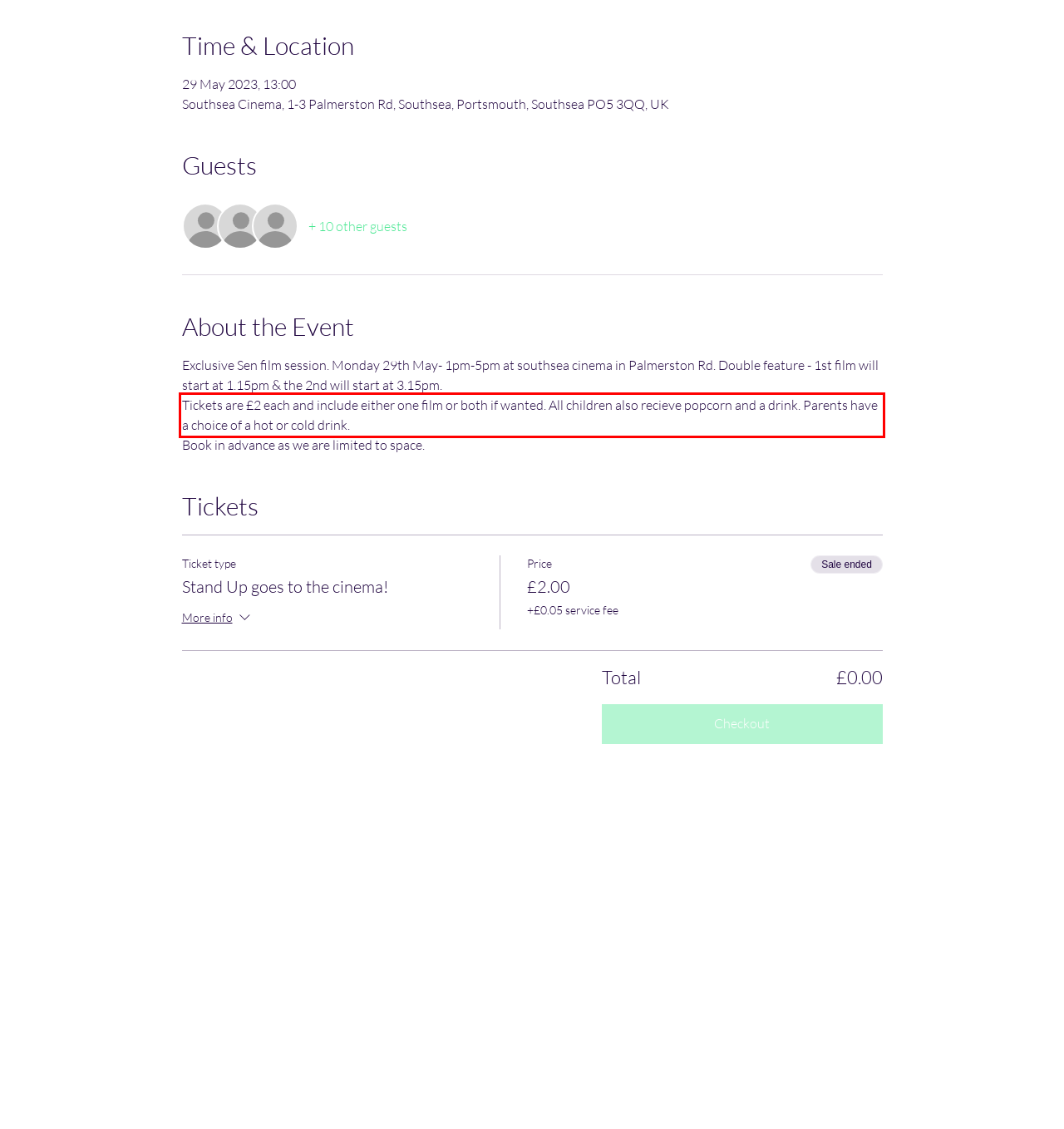You have a screenshot of a webpage with a red bounding box. Identify and extract the text content located inside the red bounding box.

Tickets are £2 each and include either one film or both if wanted. All children also recieve popcorn and a drink. Parents have a choice of a hot or cold drink.